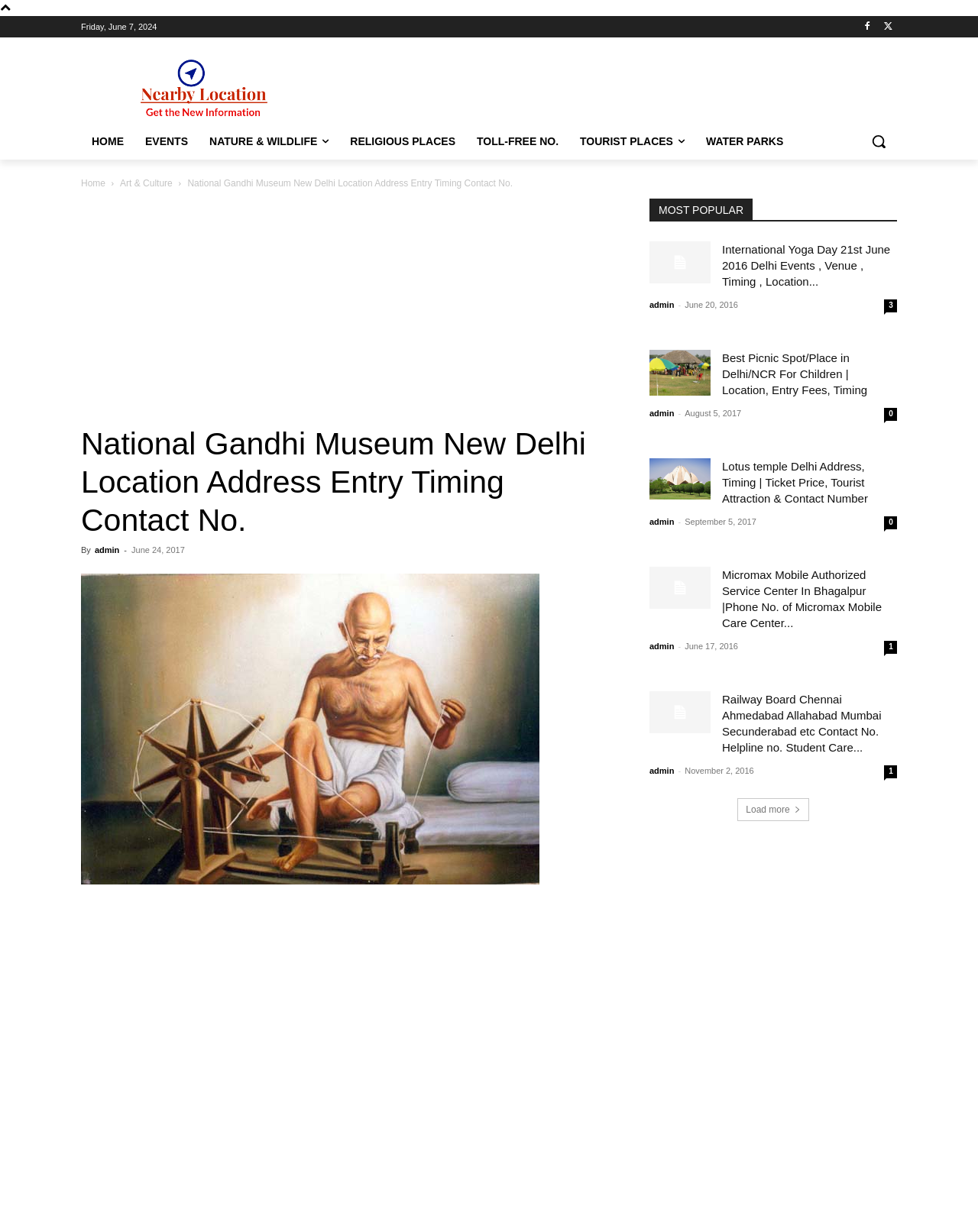What is the location of the Gandhi Museum?
Observe the image and answer the question with a one-word or short phrase response.

Rajghat, New Delhi